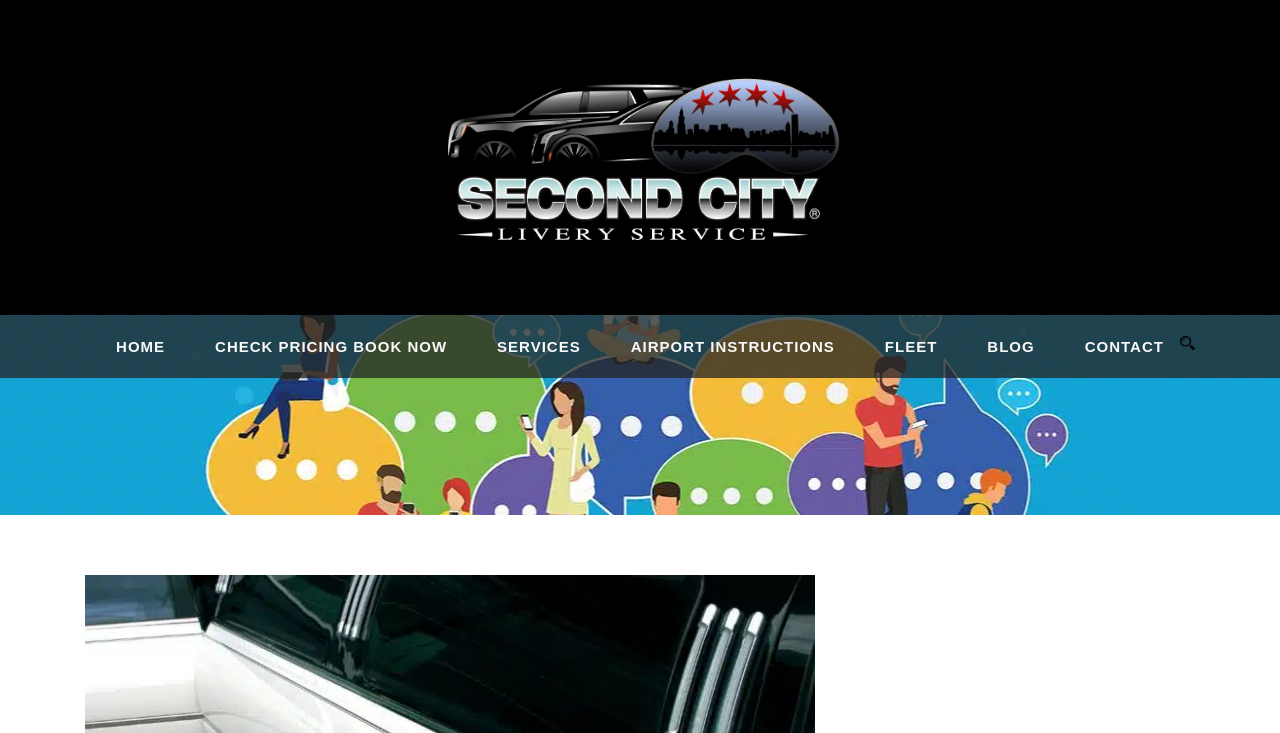Answer the question below using just one word or a short phrase: 
How many reasons are provided for hiring a limousine service?

4